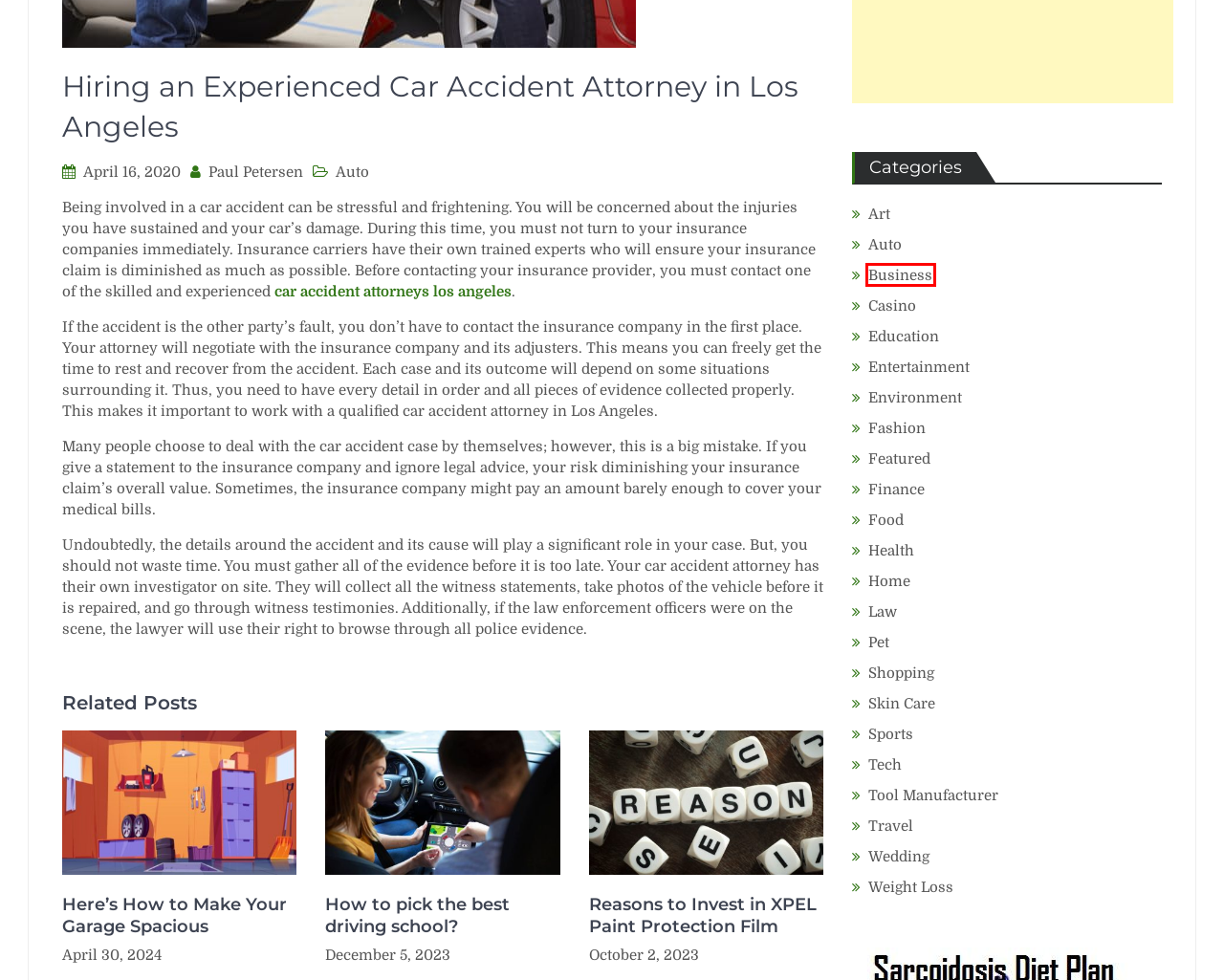A screenshot of a webpage is given, featuring a red bounding box around a UI element. Please choose the webpage description that best aligns with the new webpage after clicking the element in the bounding box. These are the descriptions:
A. Paul Petersen, Author at Psb News
B. Wedding Archives - Psb News
C. Sports Archives - Psb News
D. Law Archives - Psb News
E. Education Archives - Psb News
F. Business Archives - Psb News
G. Casino Archives - Psb News
H. Environment Archives - Psb News

F